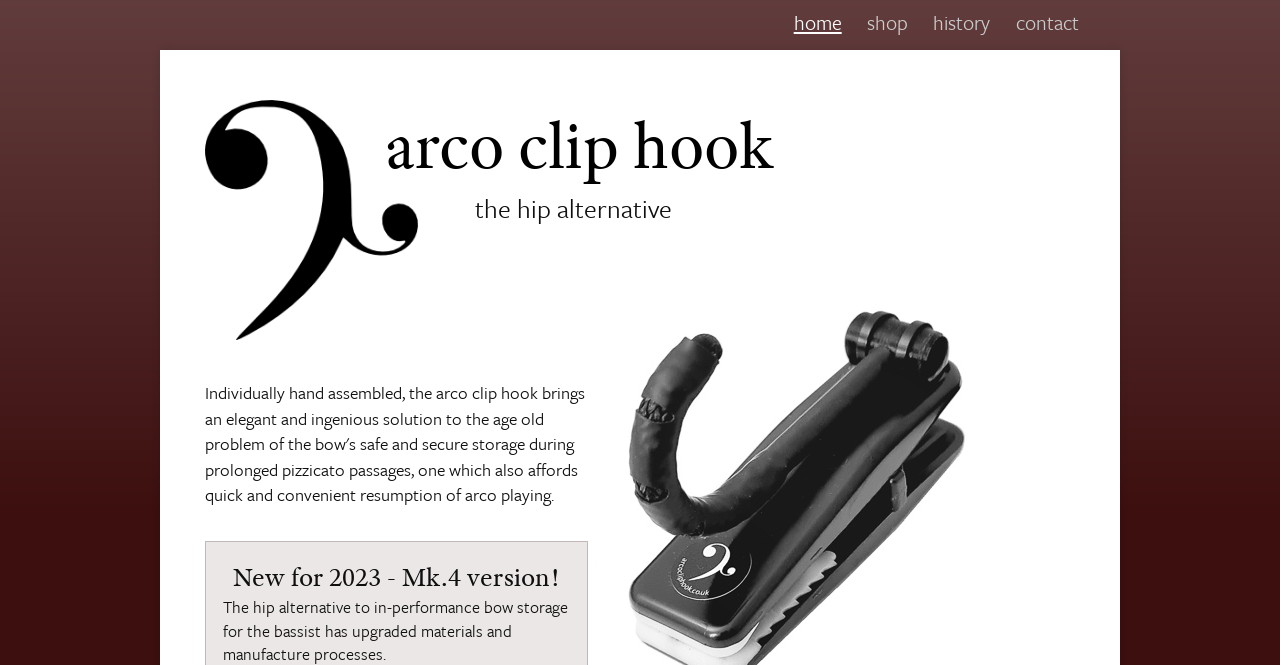What is the latest version of the product?
Please answer the question as detailed as possible.

According to the StaticText element 'New for 2023 - Mk.4 version!' with bounding box coordinates [0.182, 0.842, 0.437, 0.893], the latest version of the product is Mk.4, which was released in 2023.